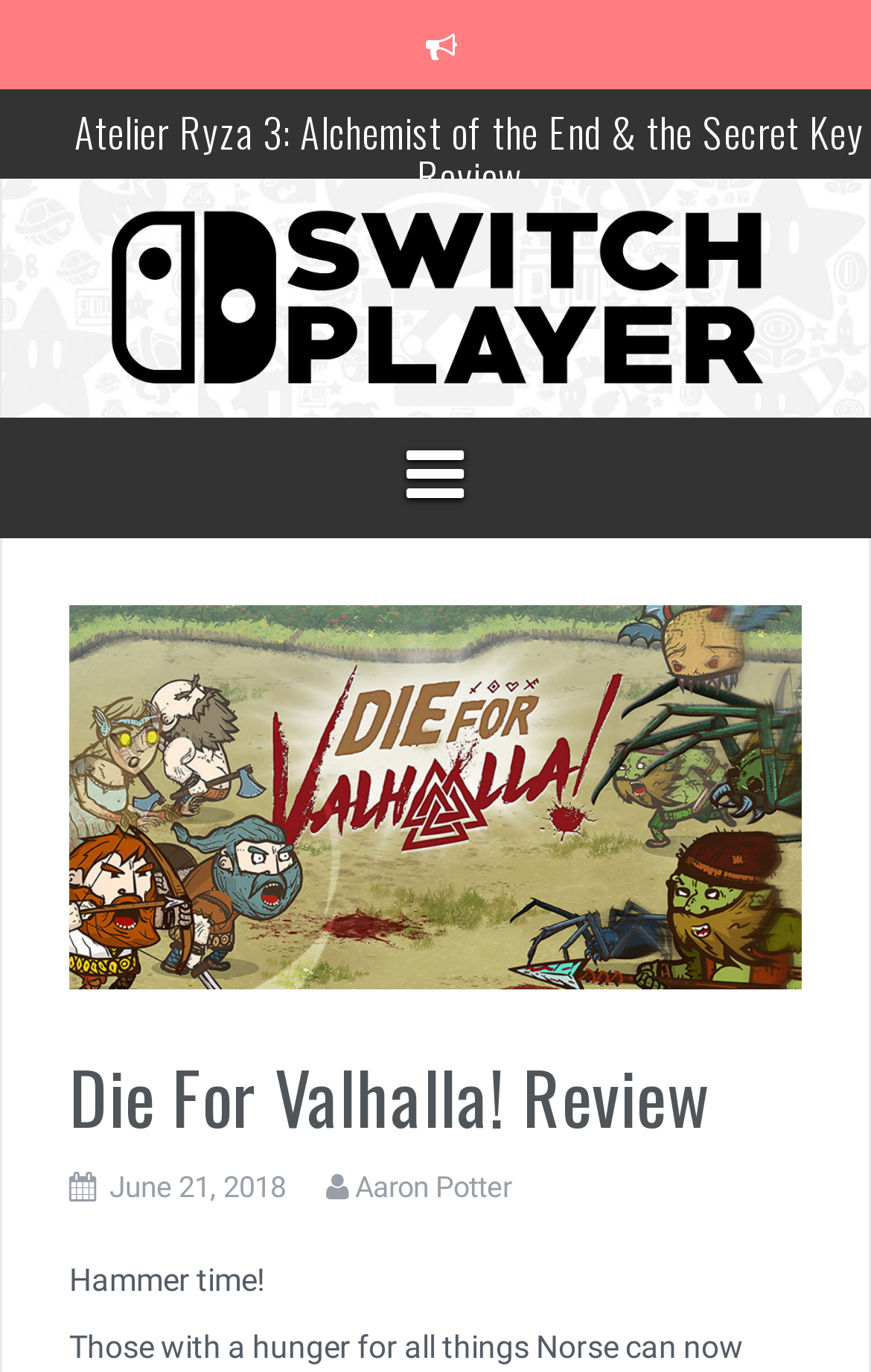Please find the bounding box coordinates of the section that needs to be clicked to achieve this instruction: "Read article about European vehicle maintenance".

None